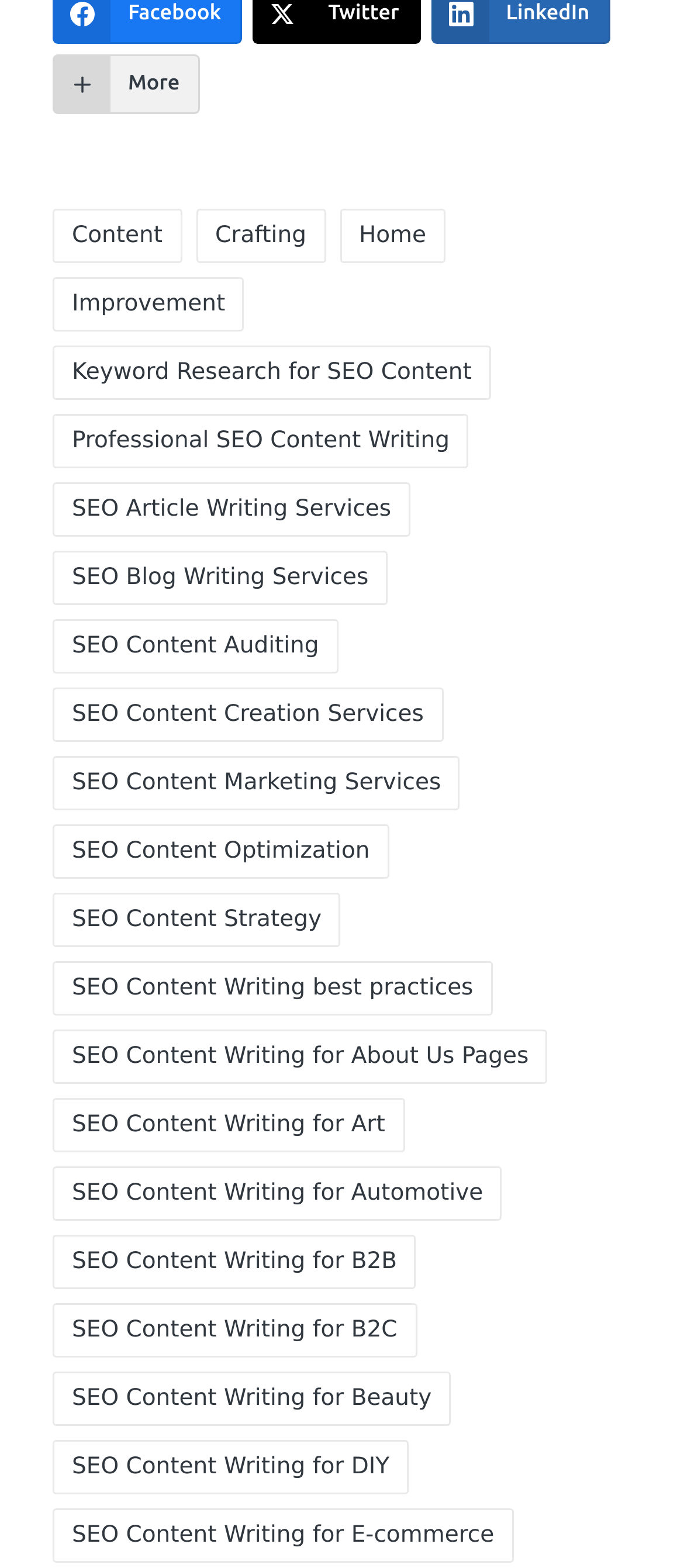Specify the bounding box coordinates of the area to click in order to follow the given instruction: "Explore 'Keyword Research for SEO Content'."

[0.077, 0.22, 0.718, 0.254]